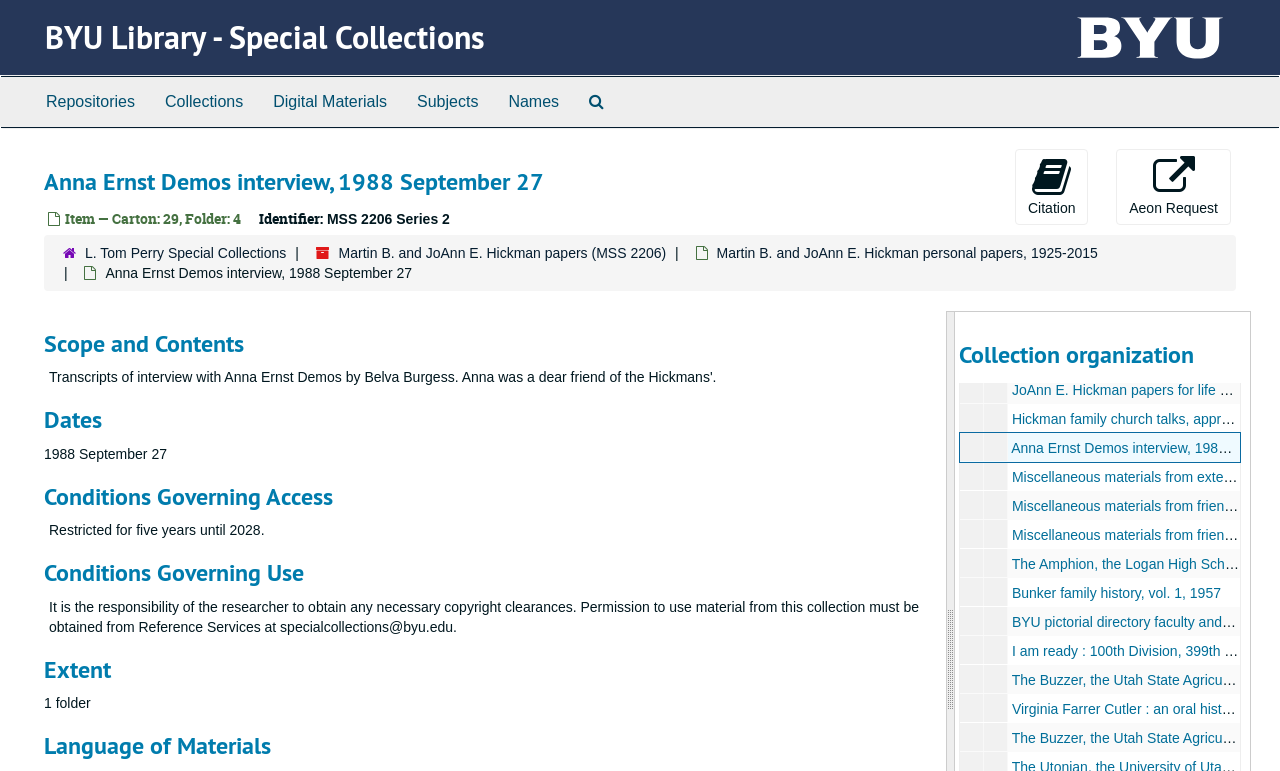Give the bounding box coordinates for the element described by: "Names".

[0.385, 0.1, 0.448, 0.165]